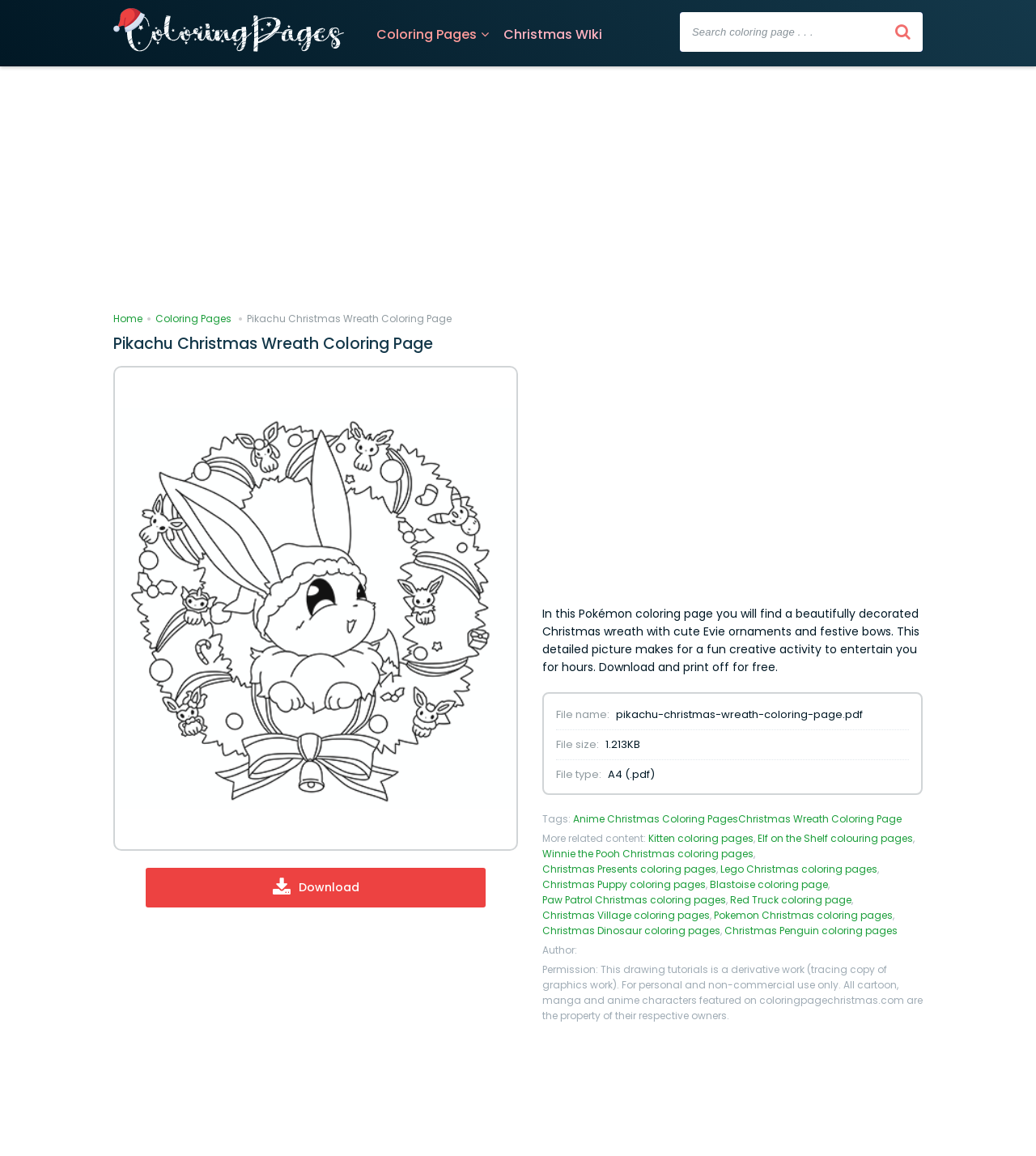Determine the bounding box for the described UI element: "Download".

[0.263, 0.761, 0.346, 0.775]